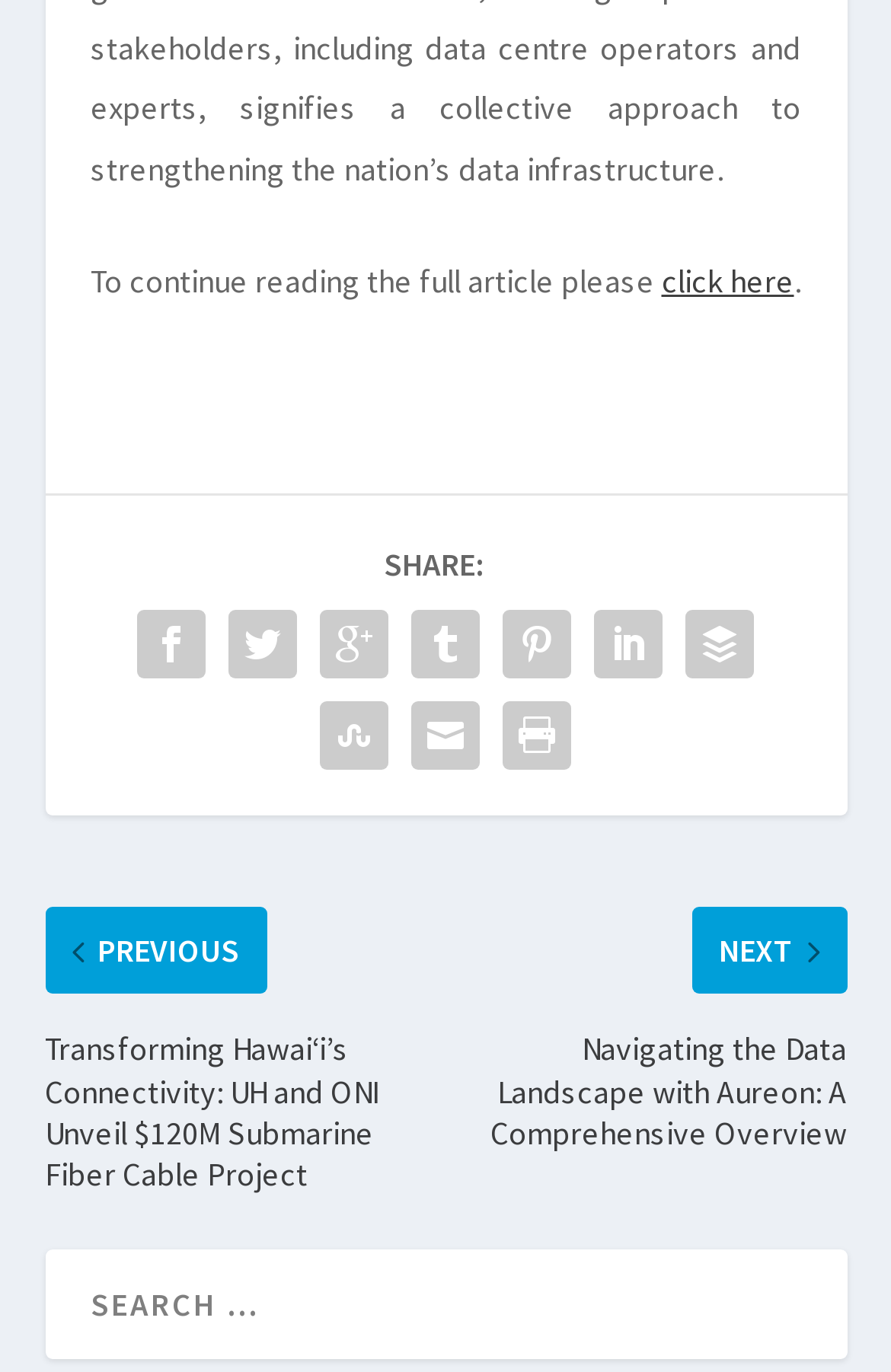Please identify the bounding box coordinates of the region to click in order to complete the task: "click the Facebook share button". The coordinates must be four float numbers between 0 and 1, specified as [left, top, right, bottom].

[0.141, 0.437, 0.244, 0.503]